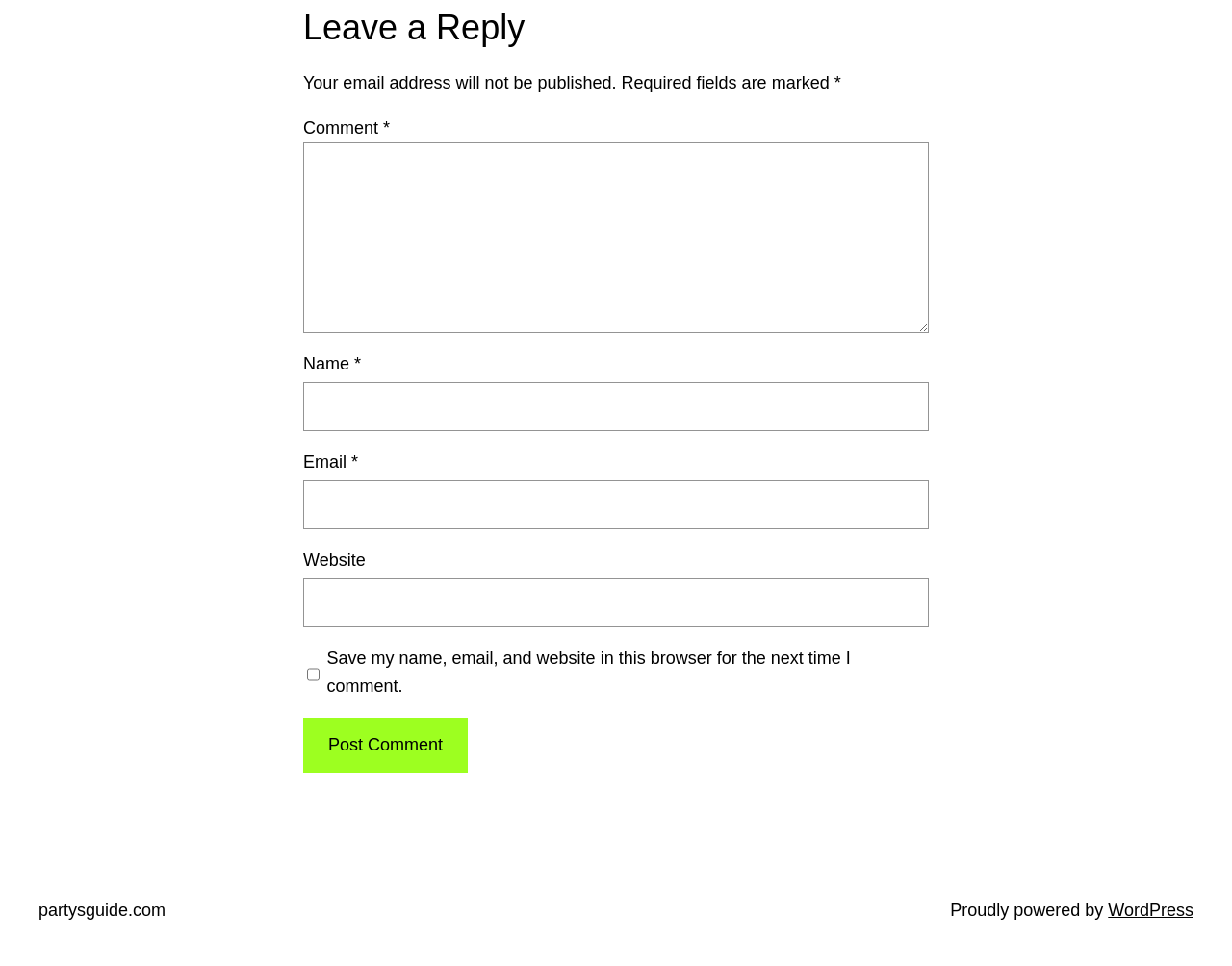Show the bounding box coordinates of the region that should be clicked to follow the instruction: "Post your comment."

[0.246, 0.743, 0.38, 0.8]